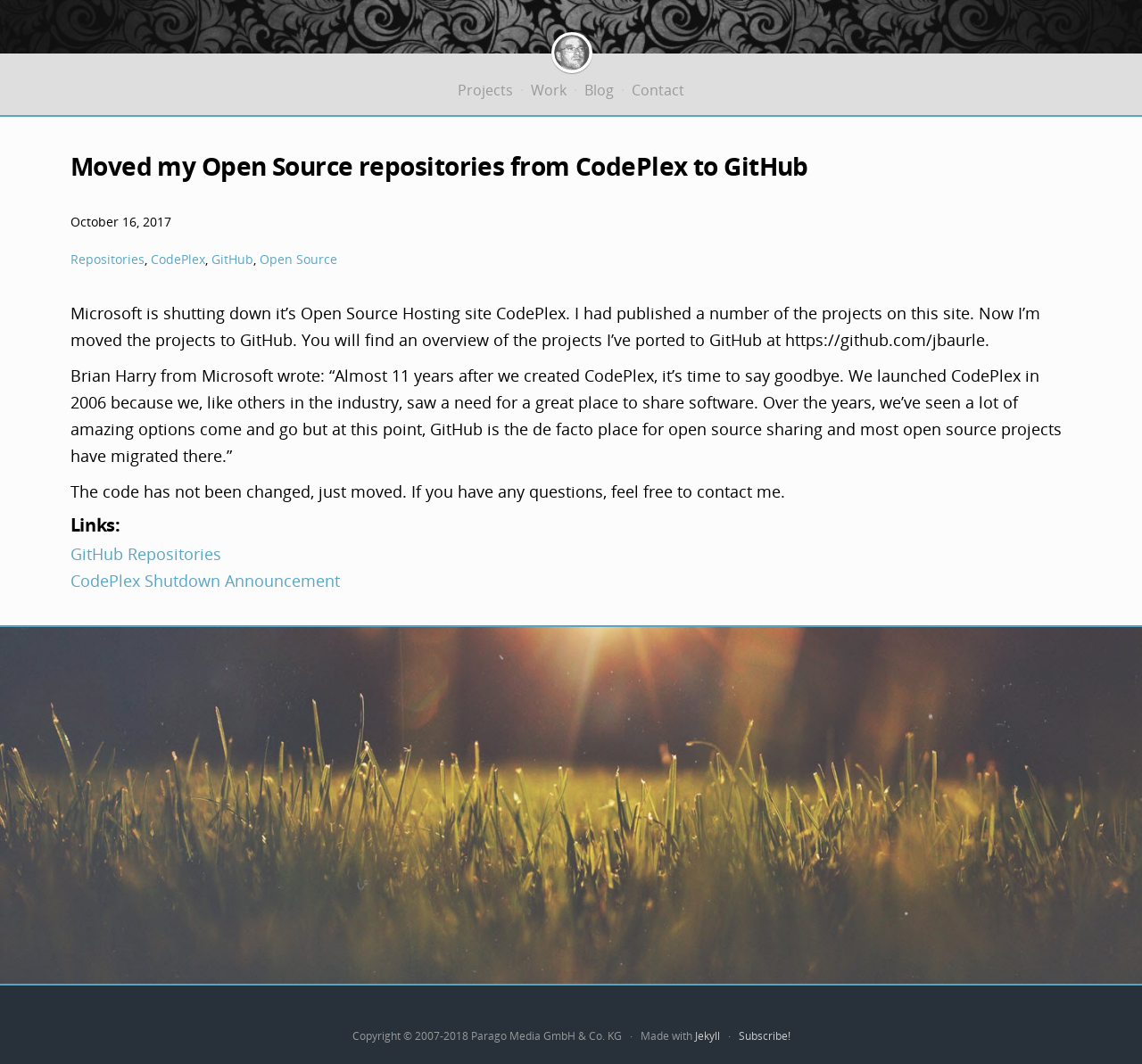Locate the bounding box coordinates of the element that should be clicked to execute the following instruction: "go to Projects page".

[0.401, 0.075, 0.449, 0.094]